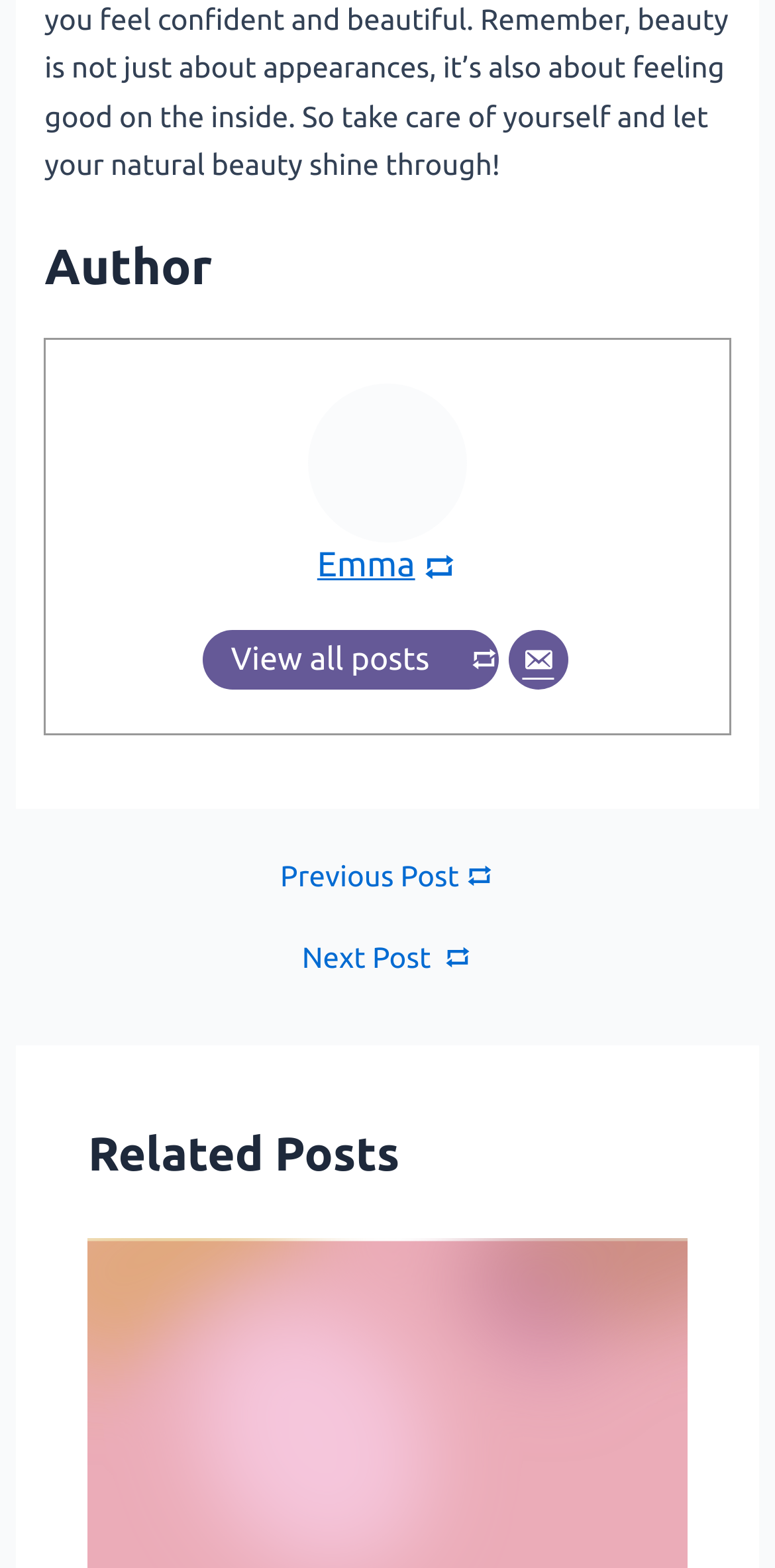What is the author's name? From the image, respond with a single word or brief phrase.

Emma